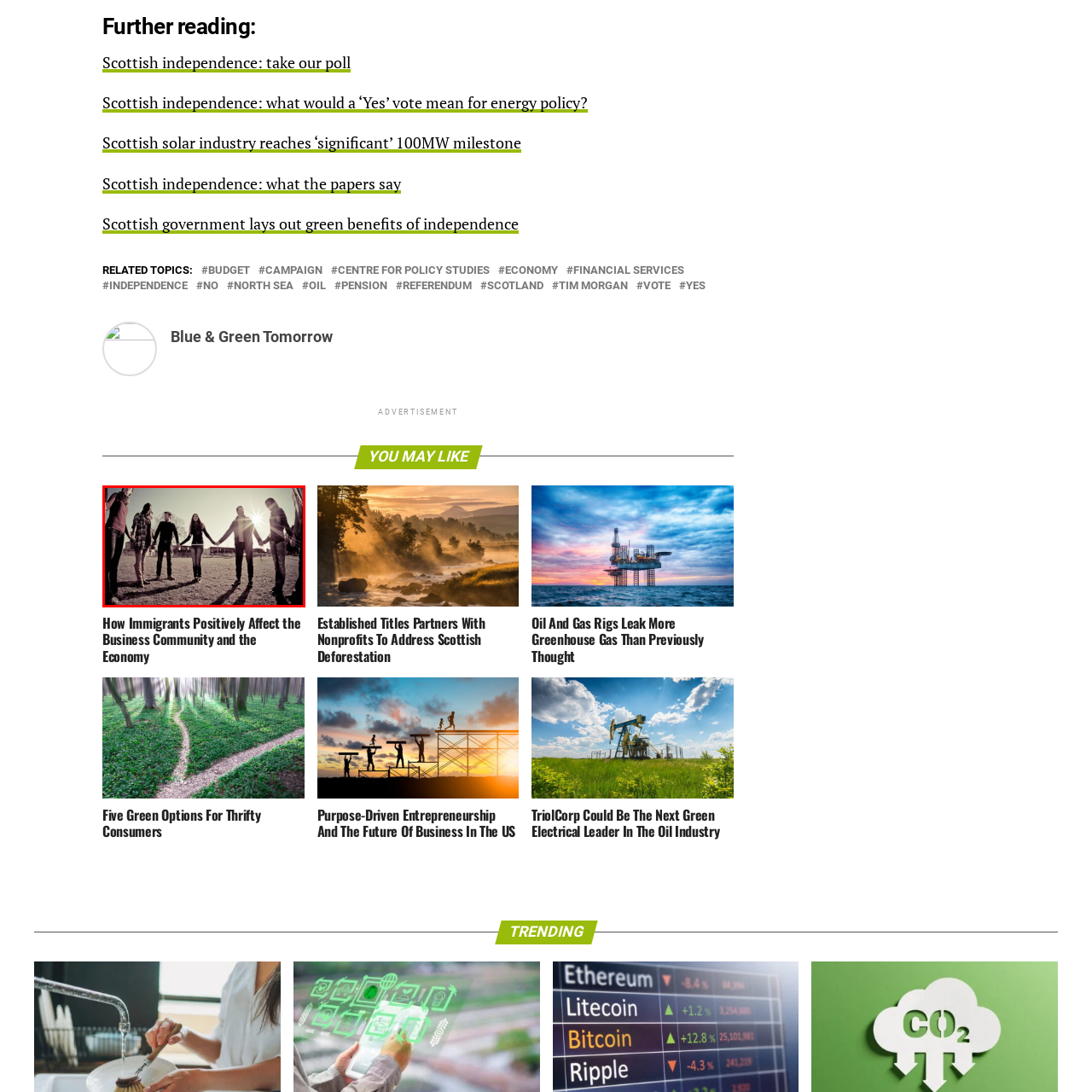Look at the area marked with a blue rectangle, What is the significance of the sun in the image? 
Provide your answer using a single word or phrase.

Casting long shadows